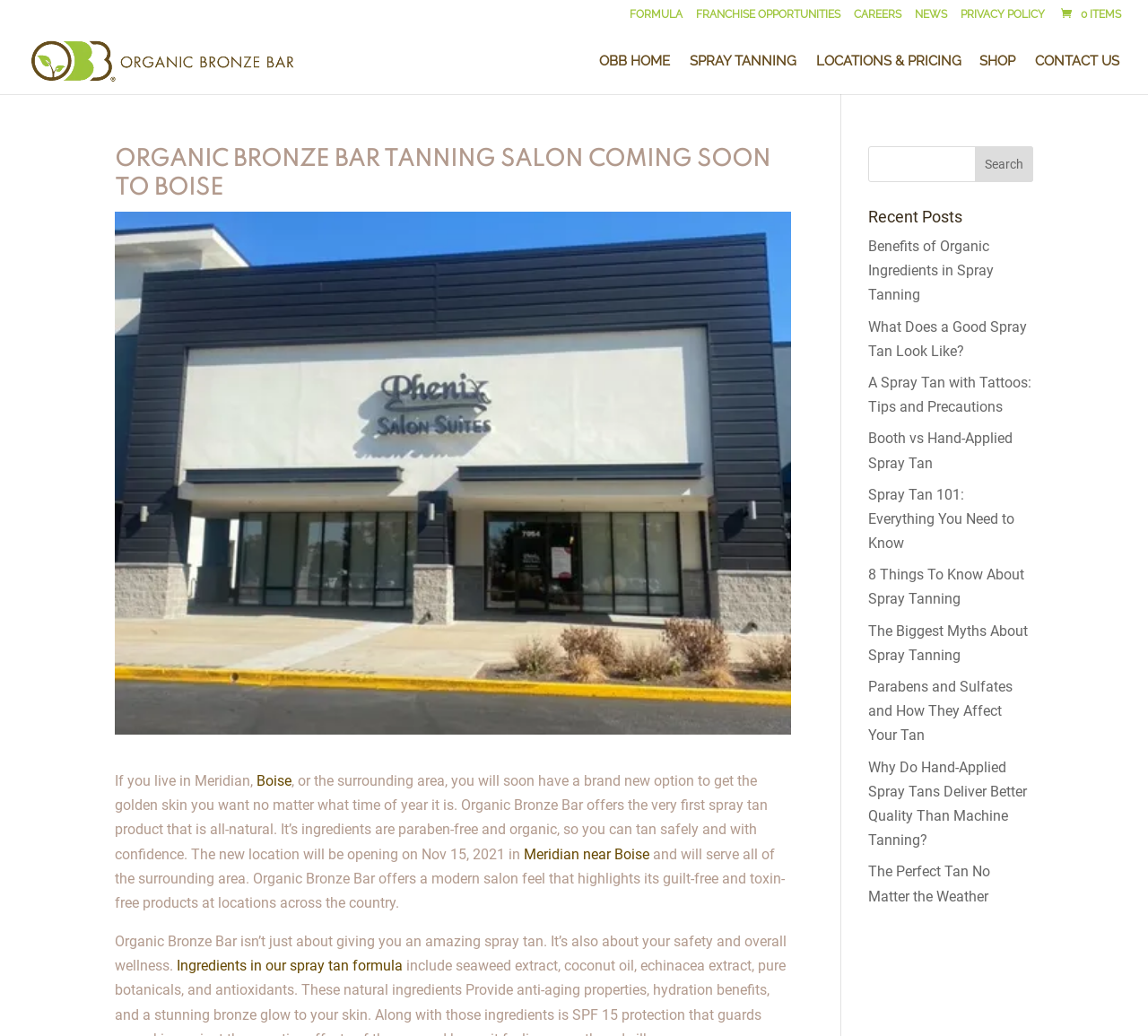Identify the bounding box coordinates of the clickable section necessary to follow the following instruction: "Go to the SHOP". The coordinates should be presented as four float numbers from 0 to 1, i.e., [left, top, right, bottom].

[0.853, 0.053, 0.884, 0.091]